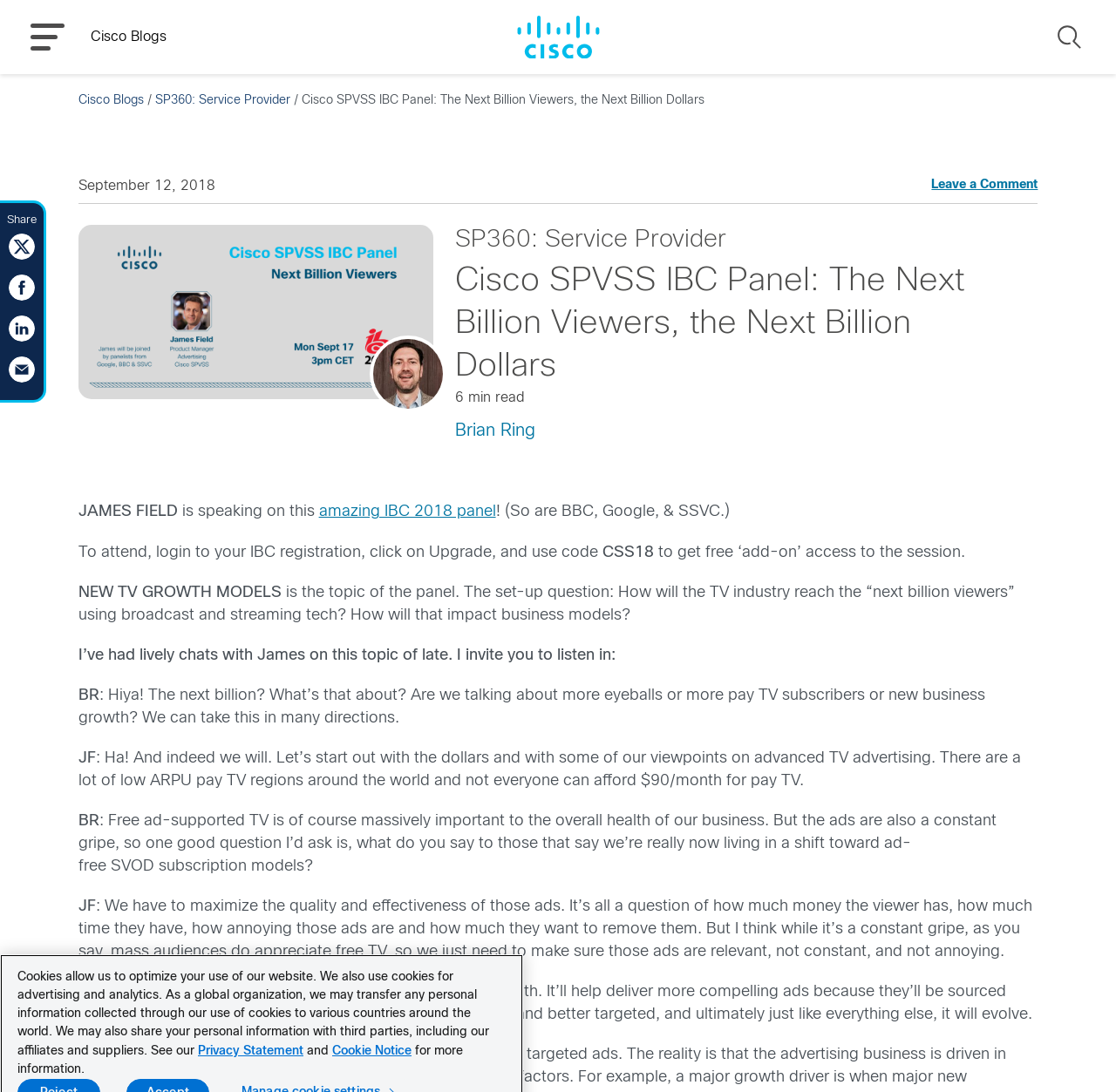Based on the provided description, "Cookie Notice", find the bounding box of the corresponding UI element in the screenshot.

[0.298, 0.954, 0.369, 0.97]